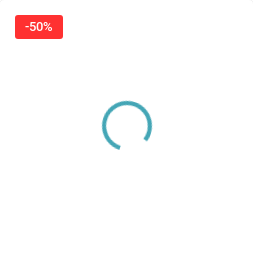Interpret the image and provide an in-depth description.

This animated image features a circular loading animation, with a prominent red tag indicating a discount of 50%. The tag is positioned at the top left corner, drawing attention to the significant price reduction being advertised. The simplicity of the design, contrasted with the eye-catching discount, suggests a promotion aimed at enticing customers to explore special offers or products, likely related to a health supplement or weight management program. The animation itself creates a sense of movement and urgency, inviting viewers to engage with the content and take advantage of the savings.